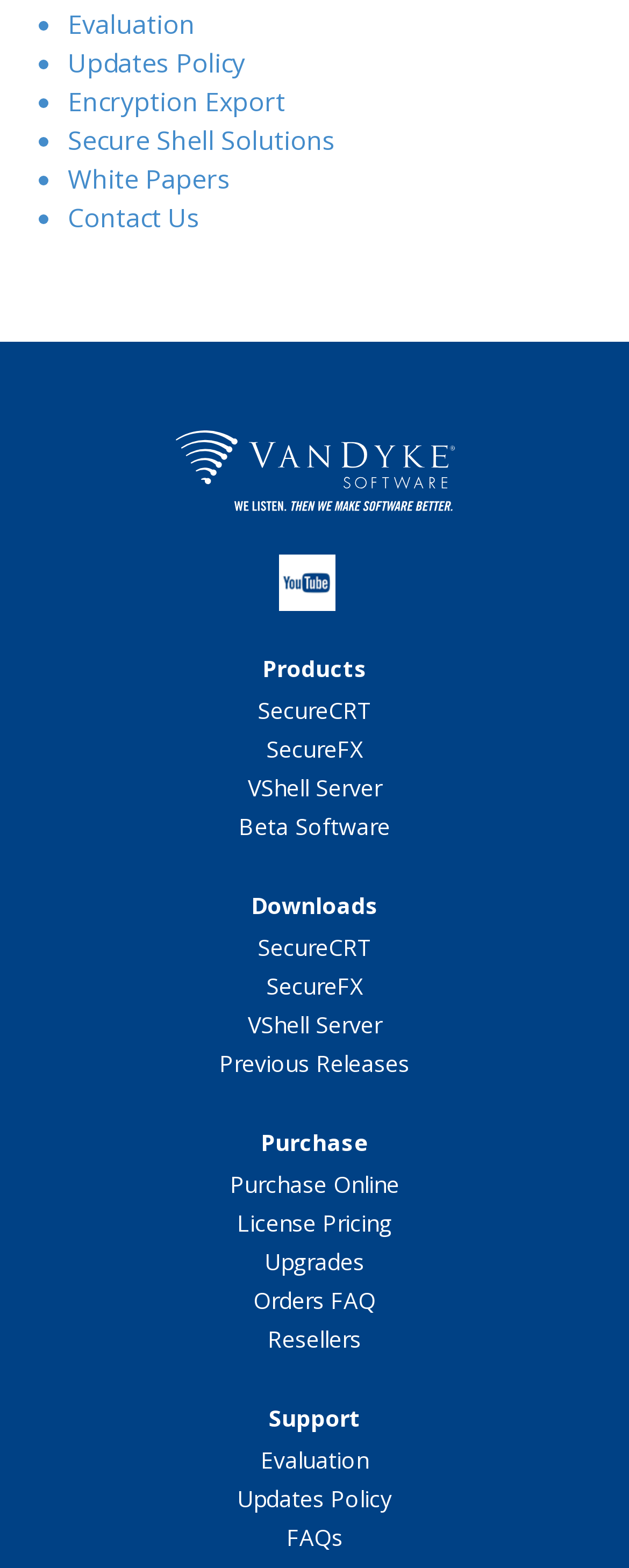Answer the following query concisely with a single word or phrase:
What is the text of the second heading?

Downloads